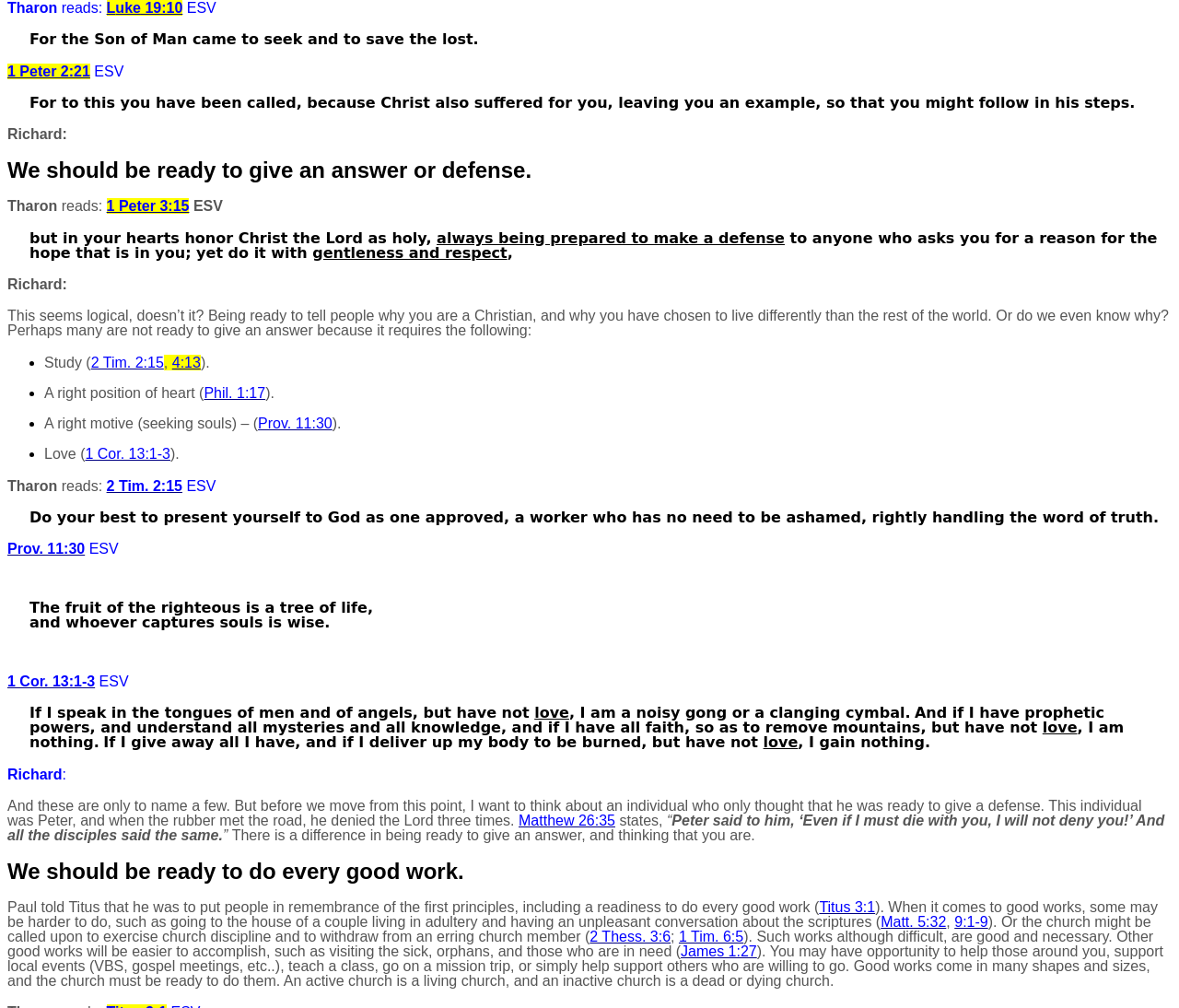What is the consequence of an inactive church according to the article?
Provide a concise answer using a single word or phrase based on the image.

It is dead or dying